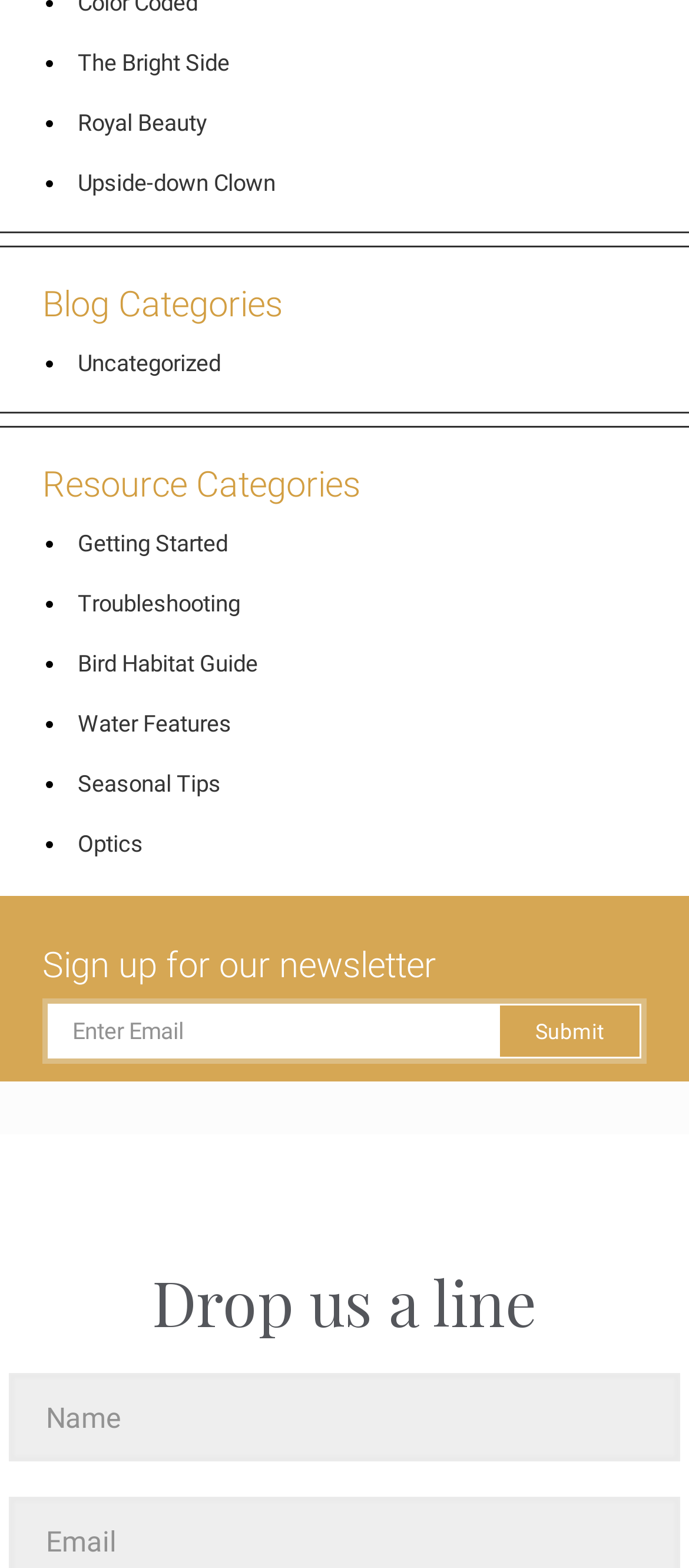How many headings are on the webpage?
Based on the image, answer the question with a single word or brief phrase.

4